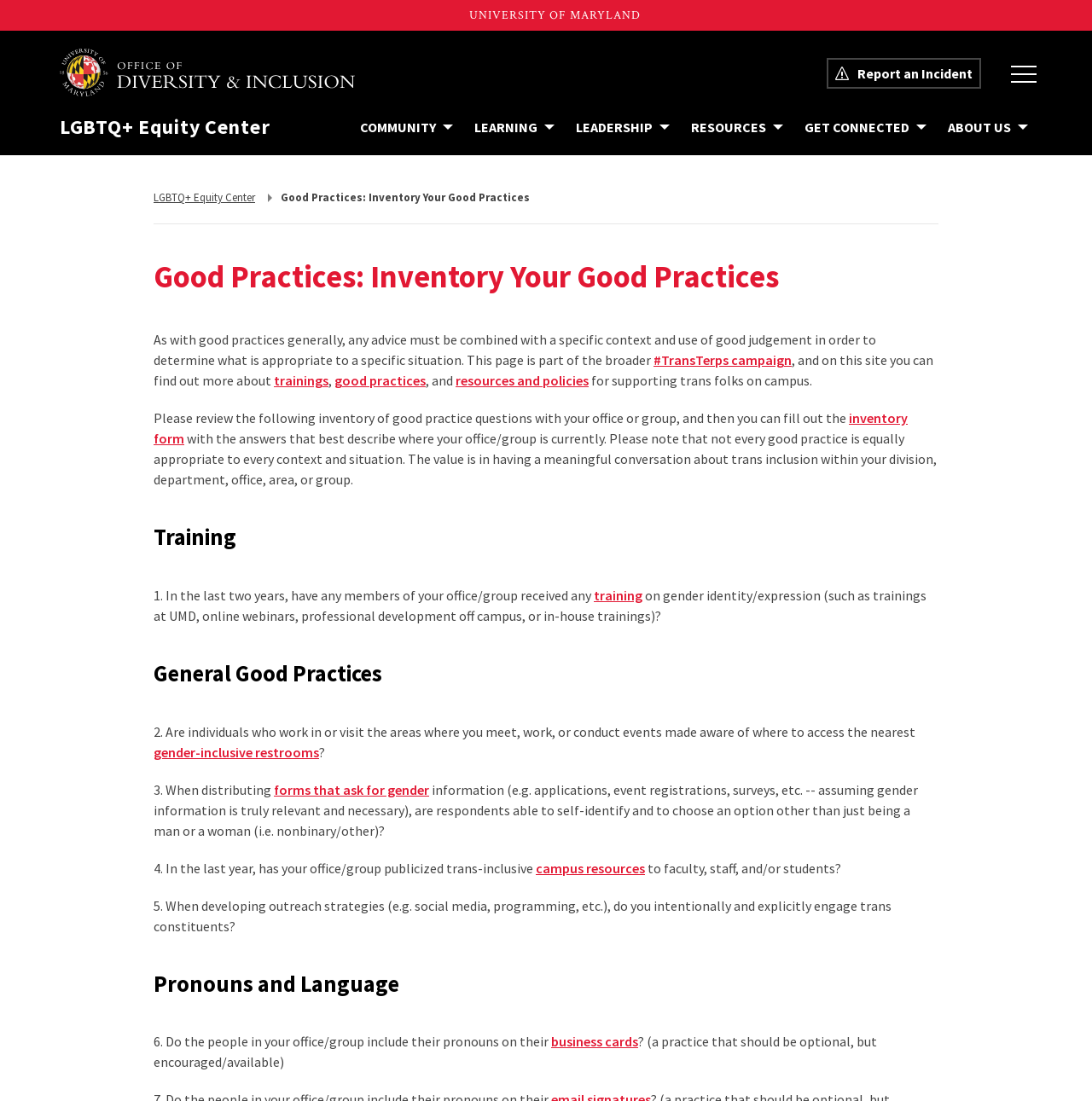Bounding box coordinates should be in the format (top-left x, top-left y, bottom-right x, bottom-right y) and all values should be floating point numbers between 0 and 1. Determine the bounding box coordinate for the UI element described as: campus resources

[0.491, 0.78, 0.591, 0.796]